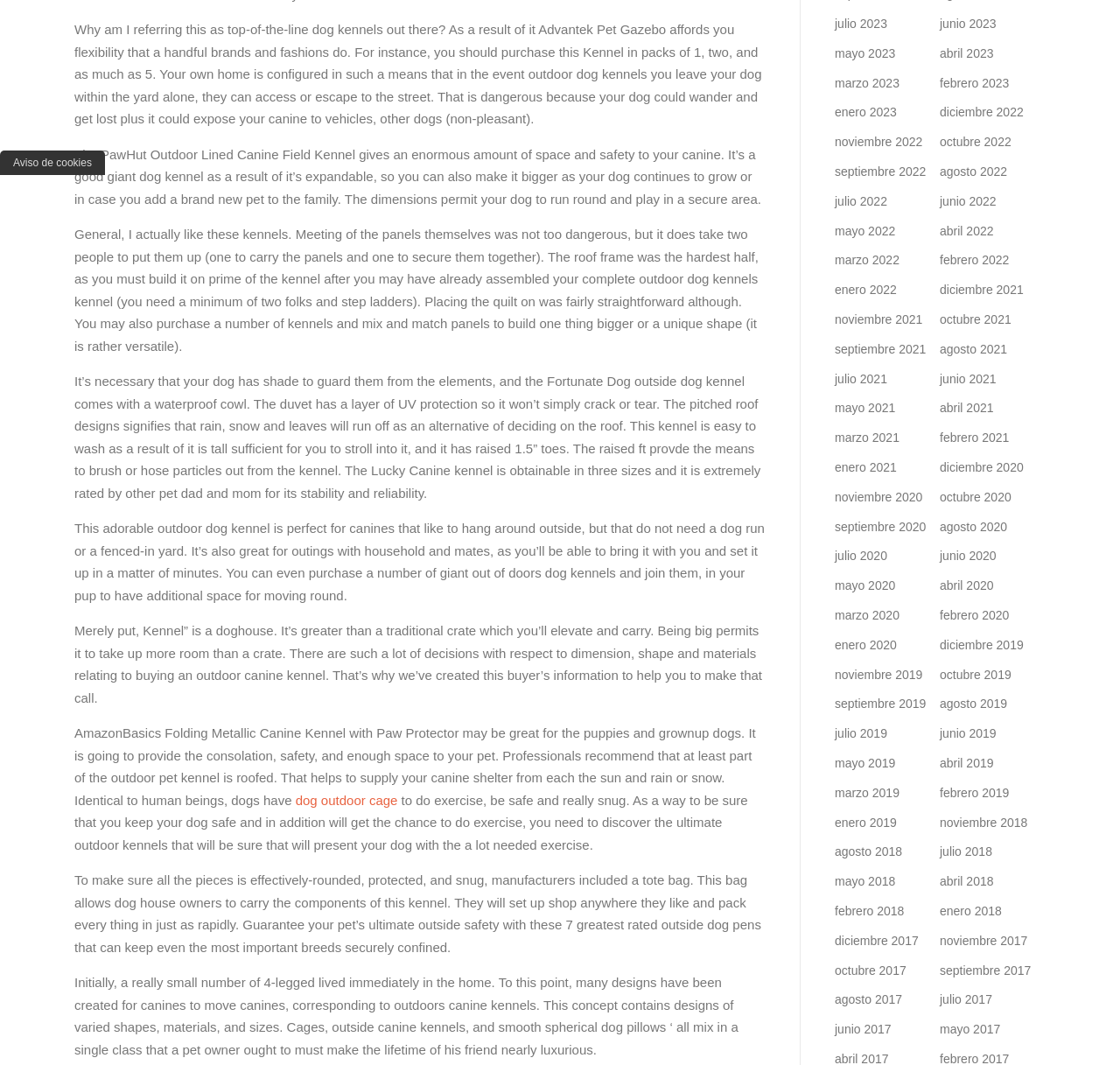Give a one-word or short phrase answer to the question: 
Are there different sizes of outdoor dog kennels available?

Yes